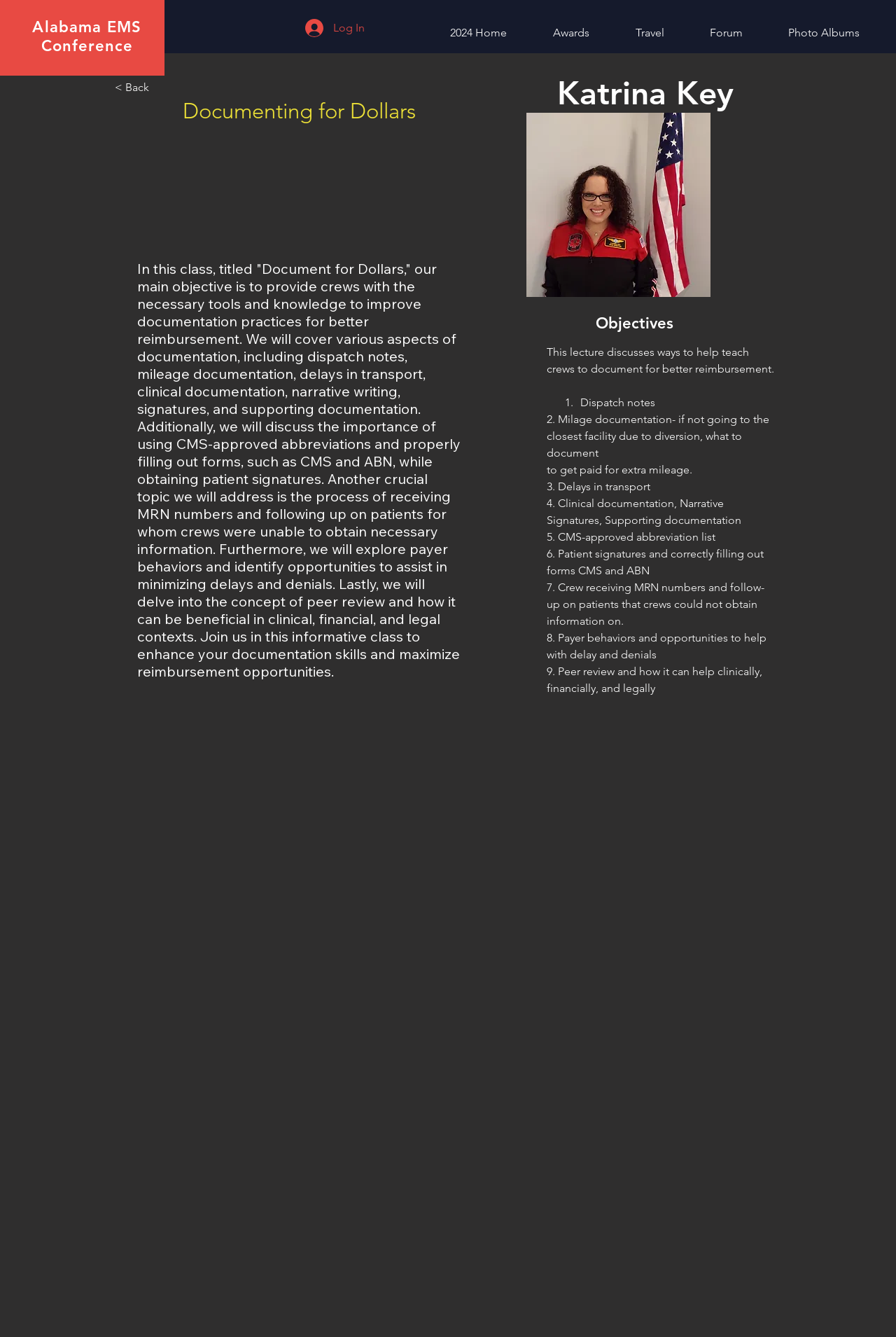For the following element description, predict the bounding box coordinates in the format (top-left x, top-left y, bottom-right x, bottom-right y). All values should be floating point numbers between 0 and 1. Description: Alabama EMS Conference

[0.036, 0.013, 0.158, 0.041]